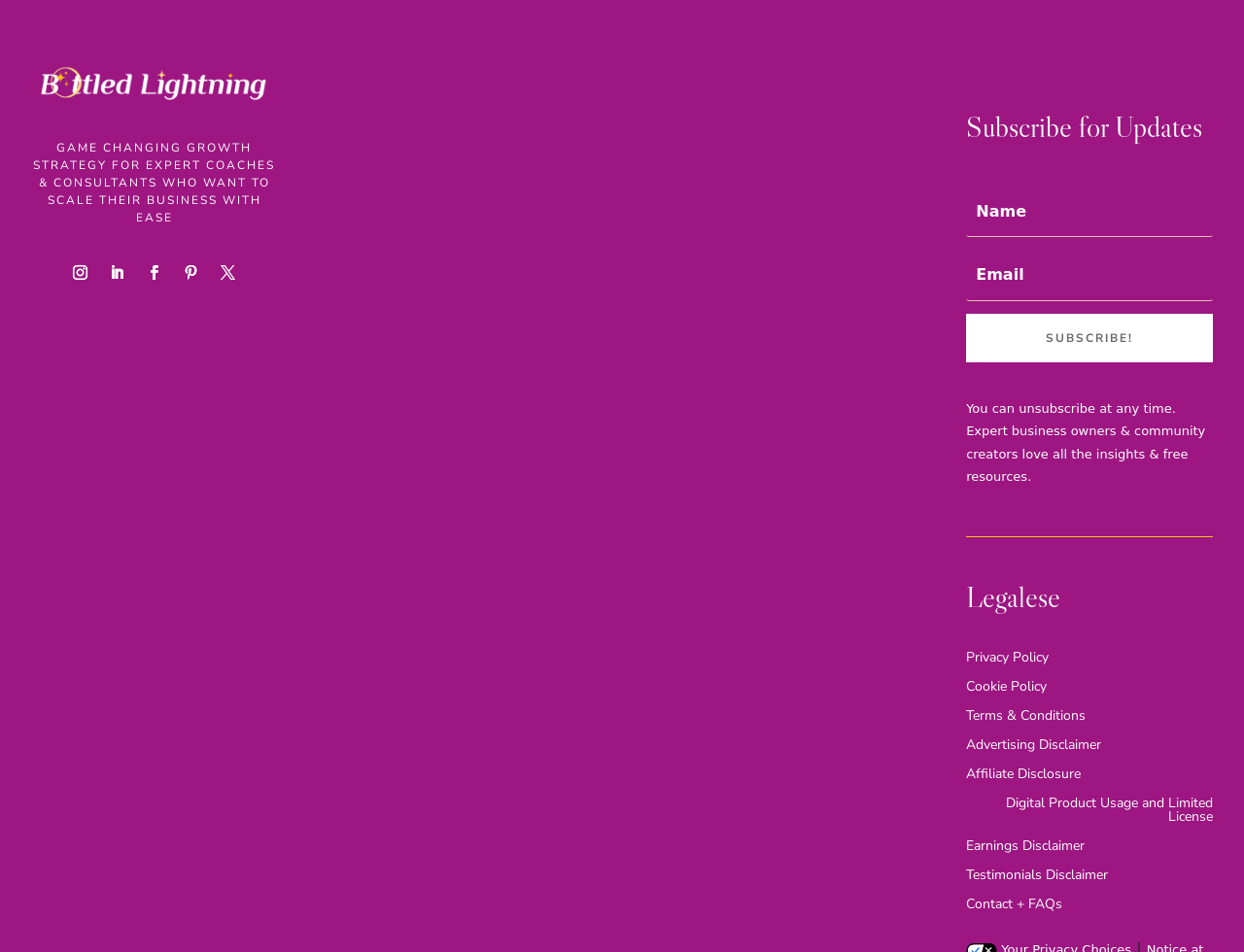Please identify the bounding box coordinates of the area that needs to be clicked to follow this instruction: "Read privacy policy".

[0.777, 0.684, 0.843, 0.707]